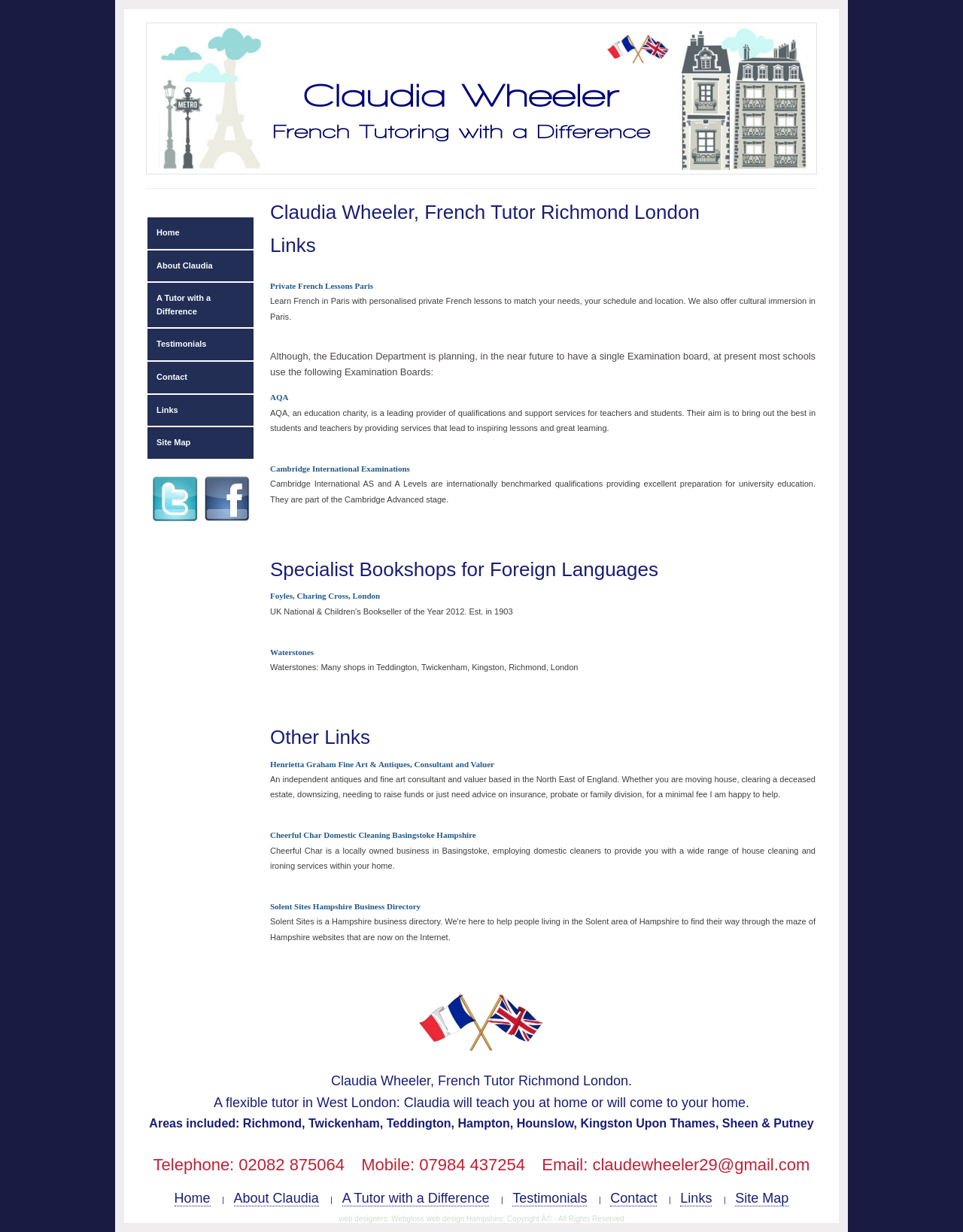What is the profession of Claudia Wheeler?
Please give a detailed and thorough answer to the question, covering all relevant points.

Based on the webpage content, Claudia Wheeler is a French tutor in Richmond London, and she provides private French lessons to match individual needs, schedules, and locations.